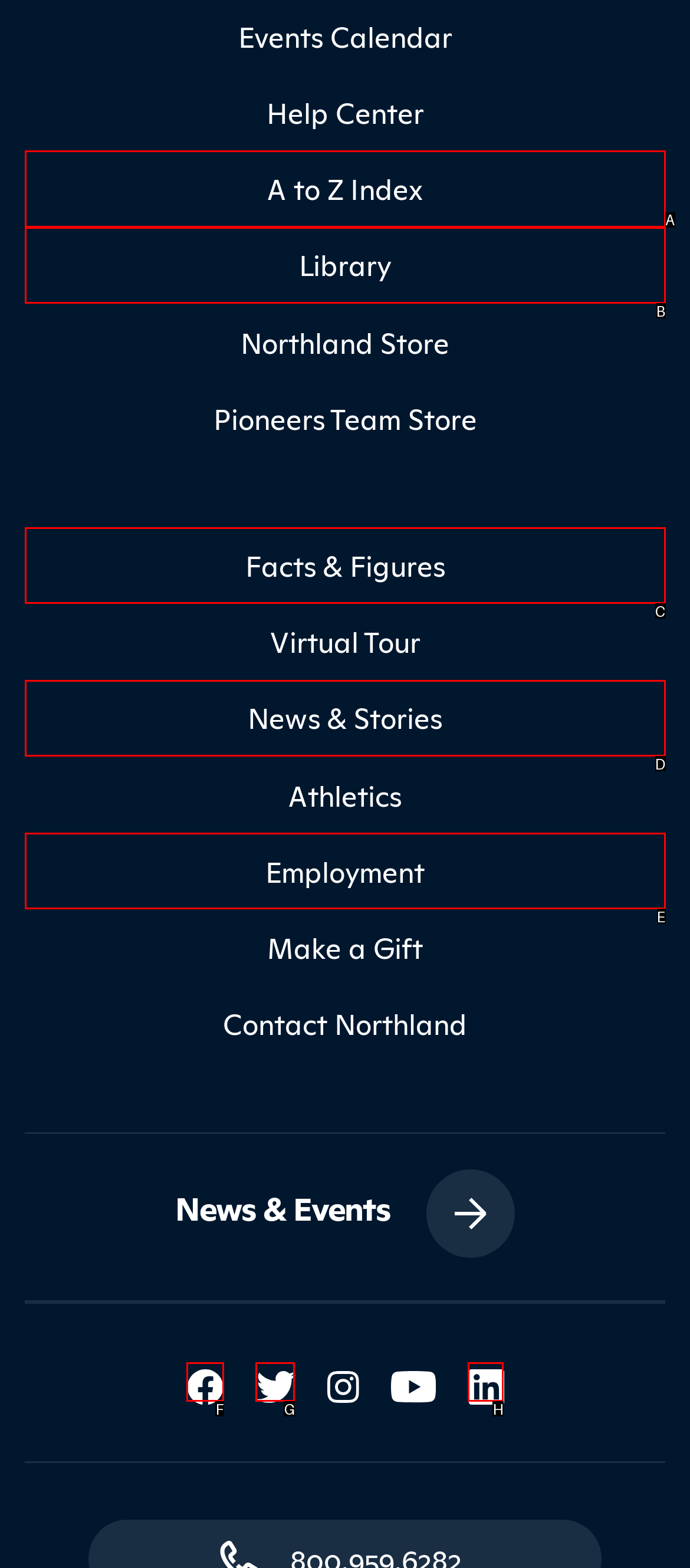Point out the HTML element that matches the following description: A to Z Index
Answer with the letter from the provided choices.

A